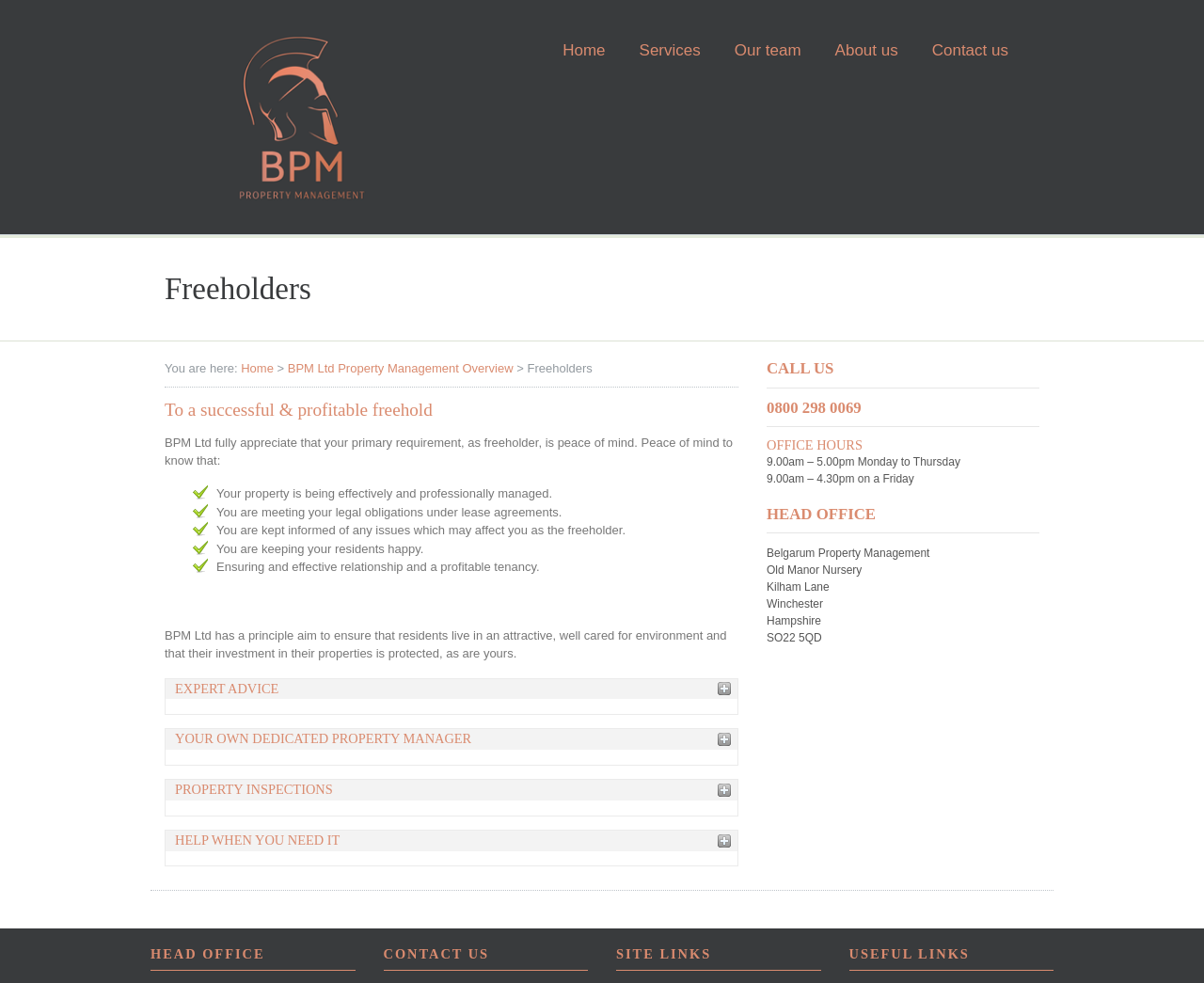Locate the coordinates of the bounding box for the clickable region that fulfills this instruction: "Click the 'EXPERT ADVICE' link".

[0.138, 0.691, 0.612, 0.711]